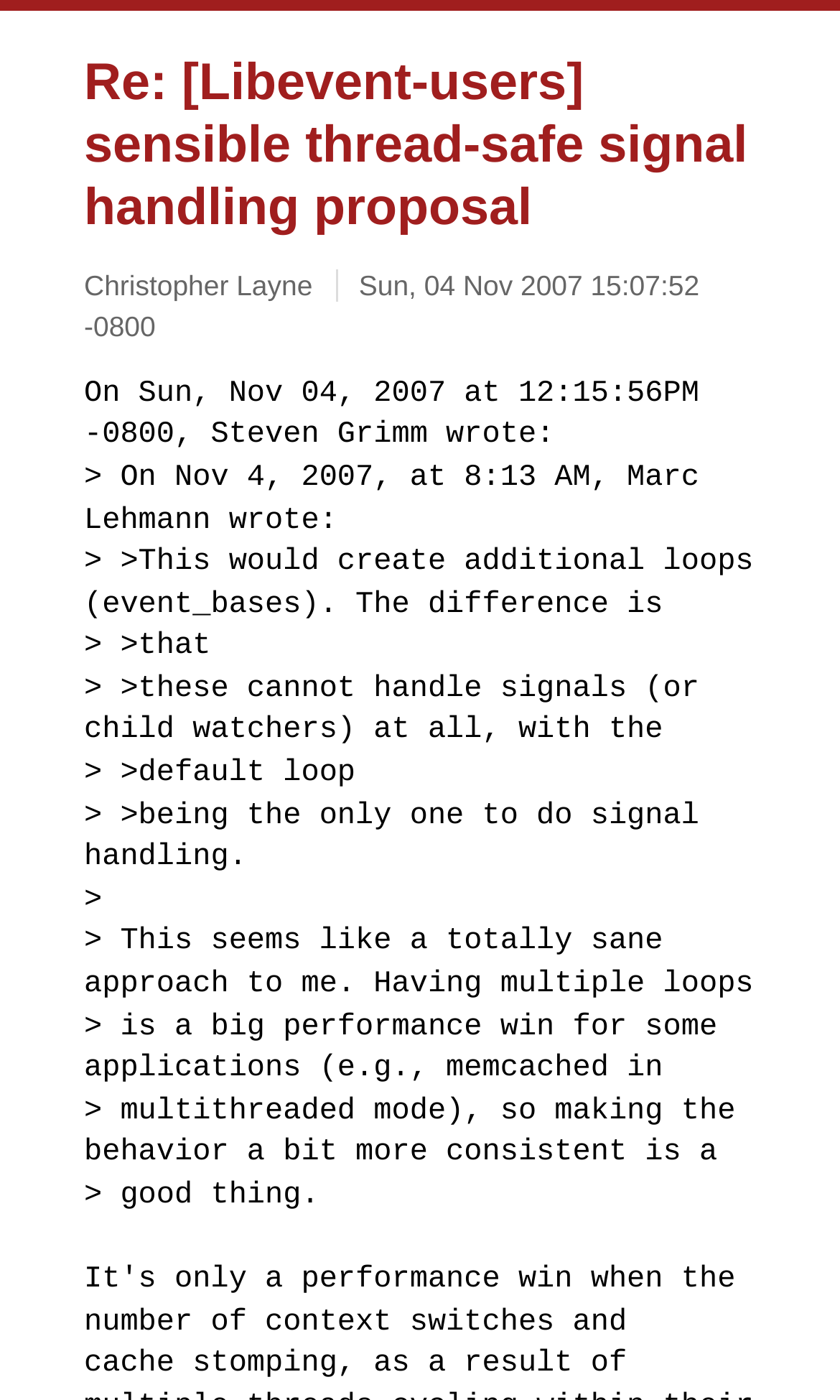Locate the UI element described as follows: "Christopher Layne". Return the bounding box coordinates as four float numbers between 0 and 1 in the order [left, top, right, bottom].

[0.1, 0.193, 0.372, 0.216]